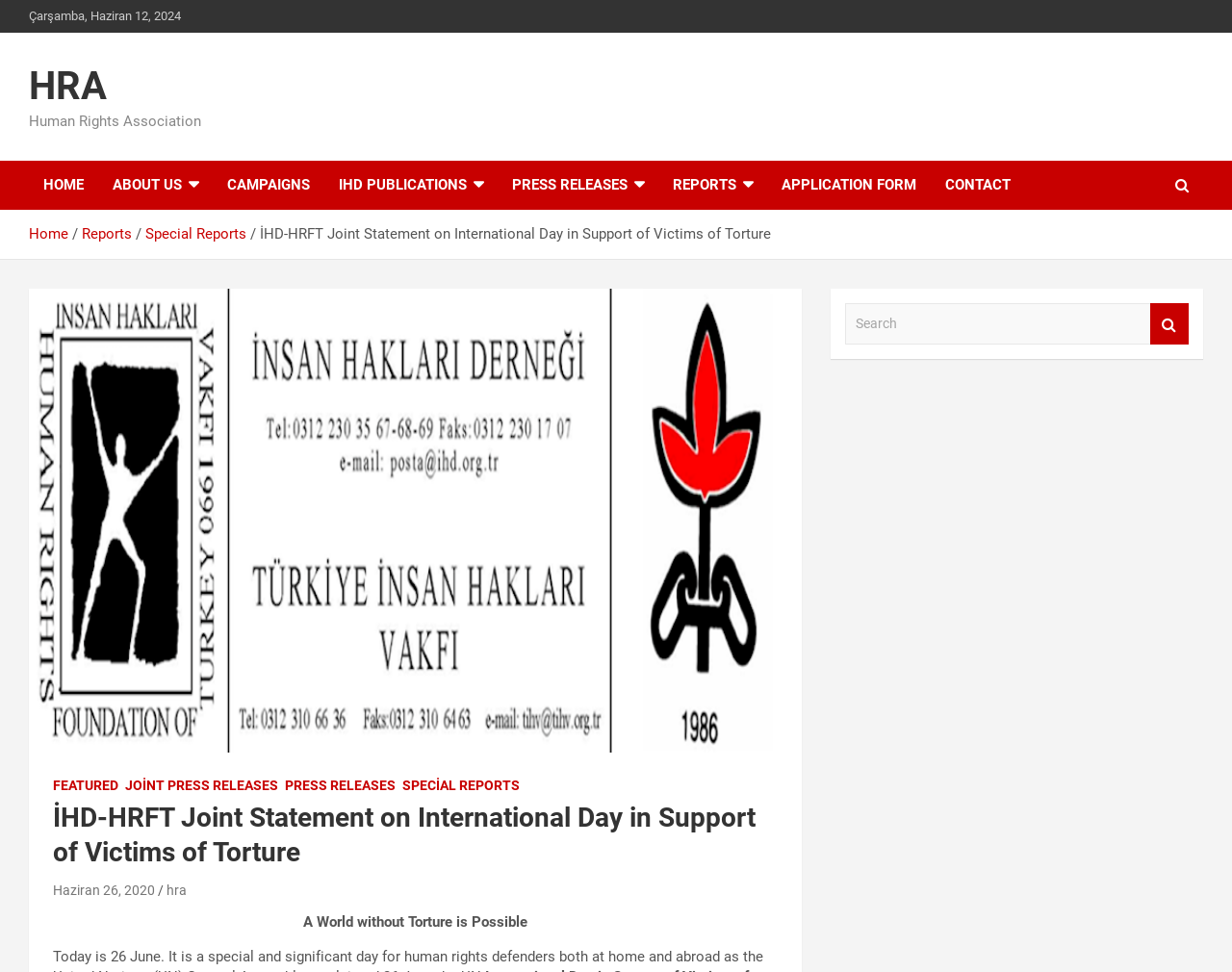Identify the bounding box coordinates of the clickable section necessary to follow the following instruction: "read about human rights association". The coordinates should be presented as four float numbers from 0 to 1, i.e., [left, top, right, bottom].

[0.023, 0.116, 0.163, 0.134]